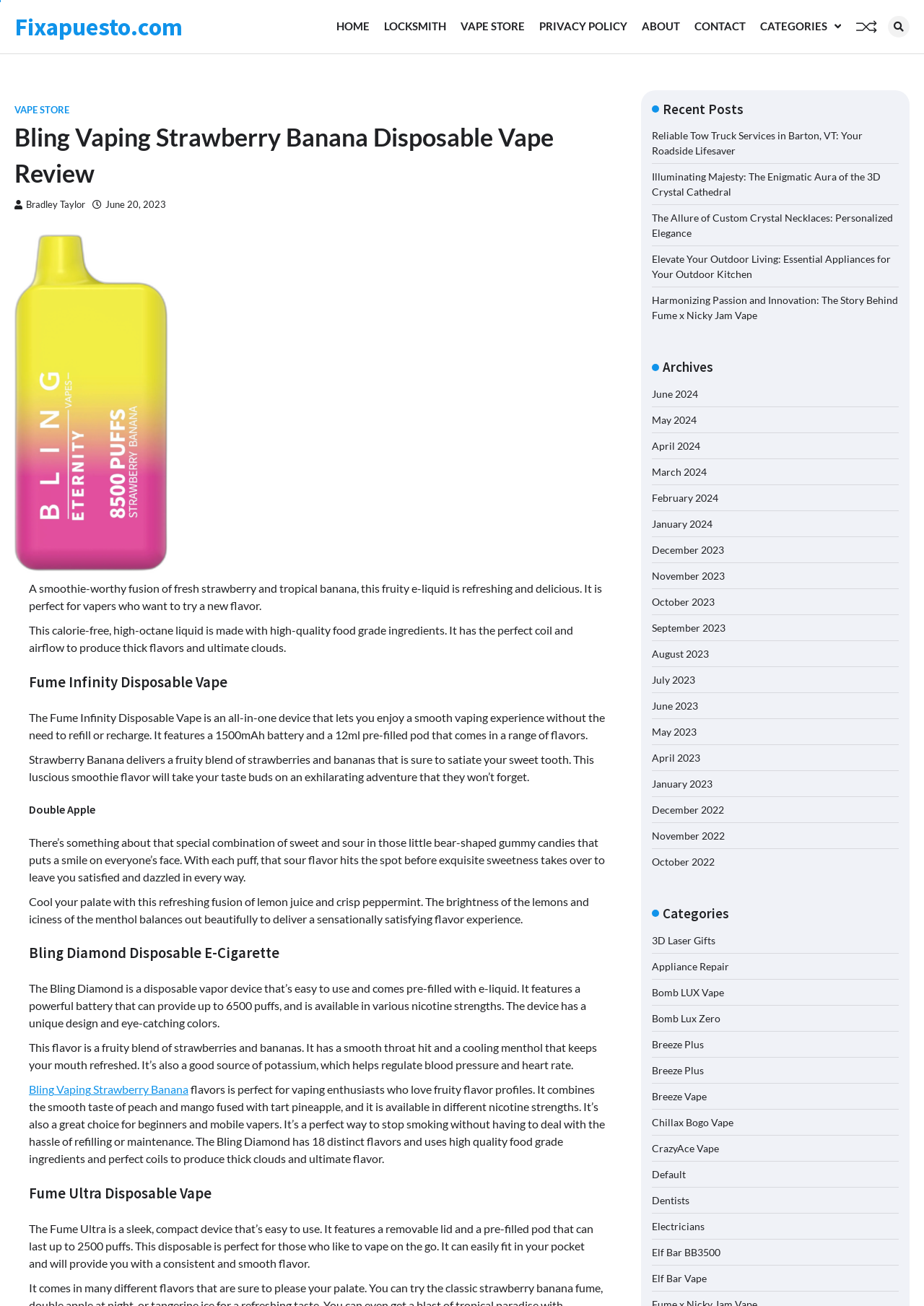Given the description of a UI element: "June 20, 2023", identify the bounding box coordinates of the matching element in the webpage screenshot.

[0.1, 0.153, 0.18, 0.161]